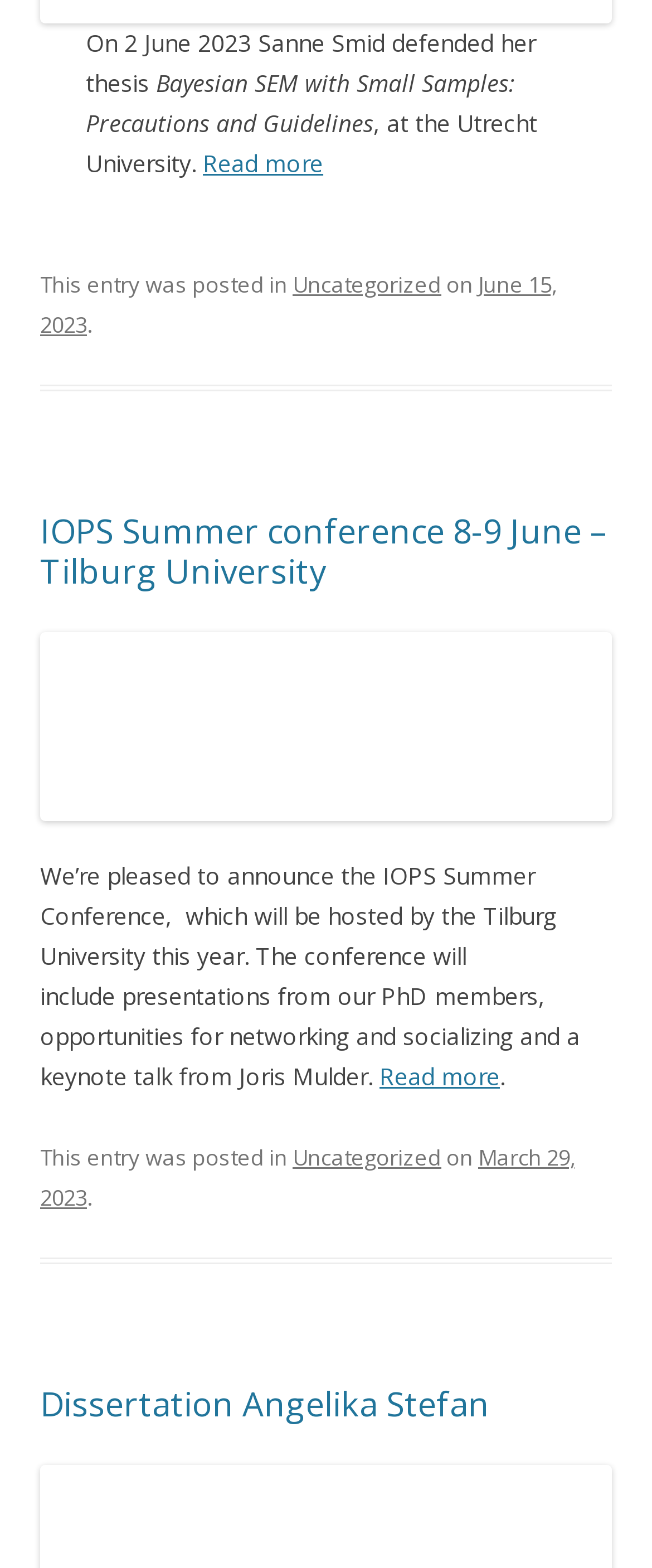Find the bounding box coordinates for the element described here: "Dissertation Angelika Stefan".

[0.062, 0.881, 0.751, 0.909]